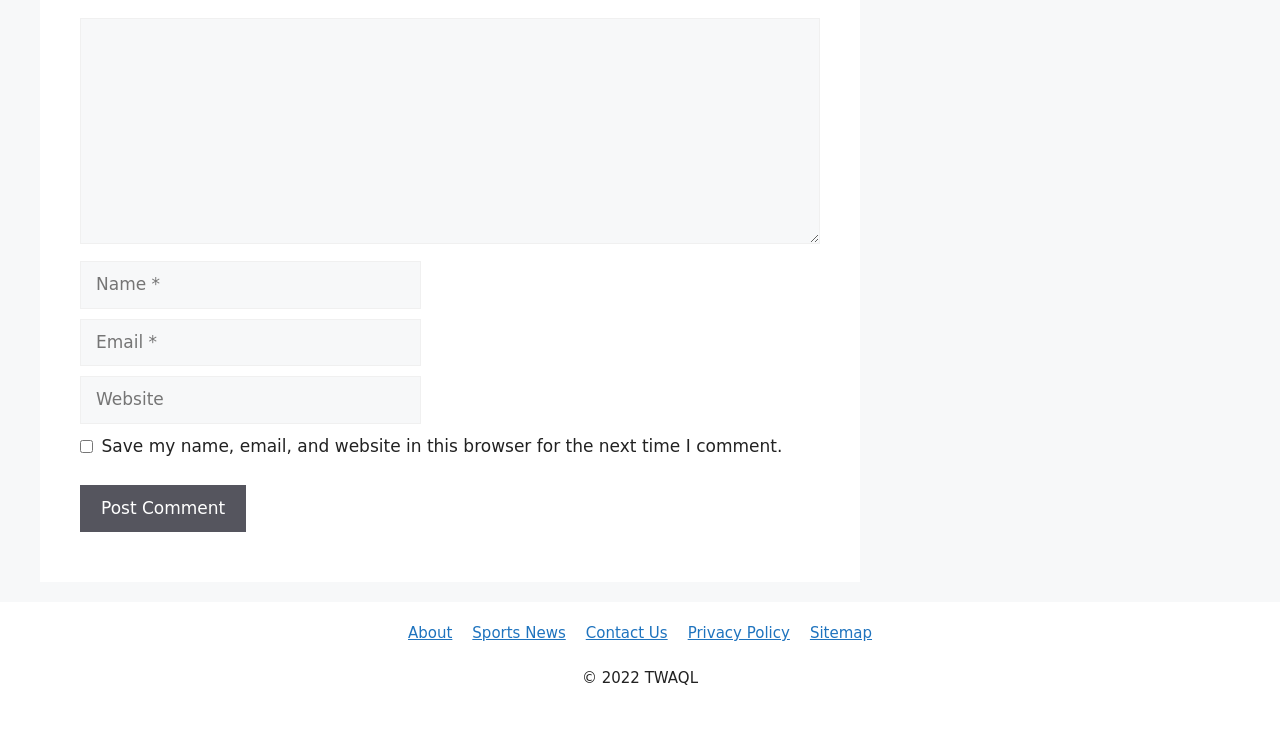Identify the bounding box coordinates necessary to click and complete the given instruction: "Click the Post Comment button".

[0.062, 0.662, 0.192, 0.727]